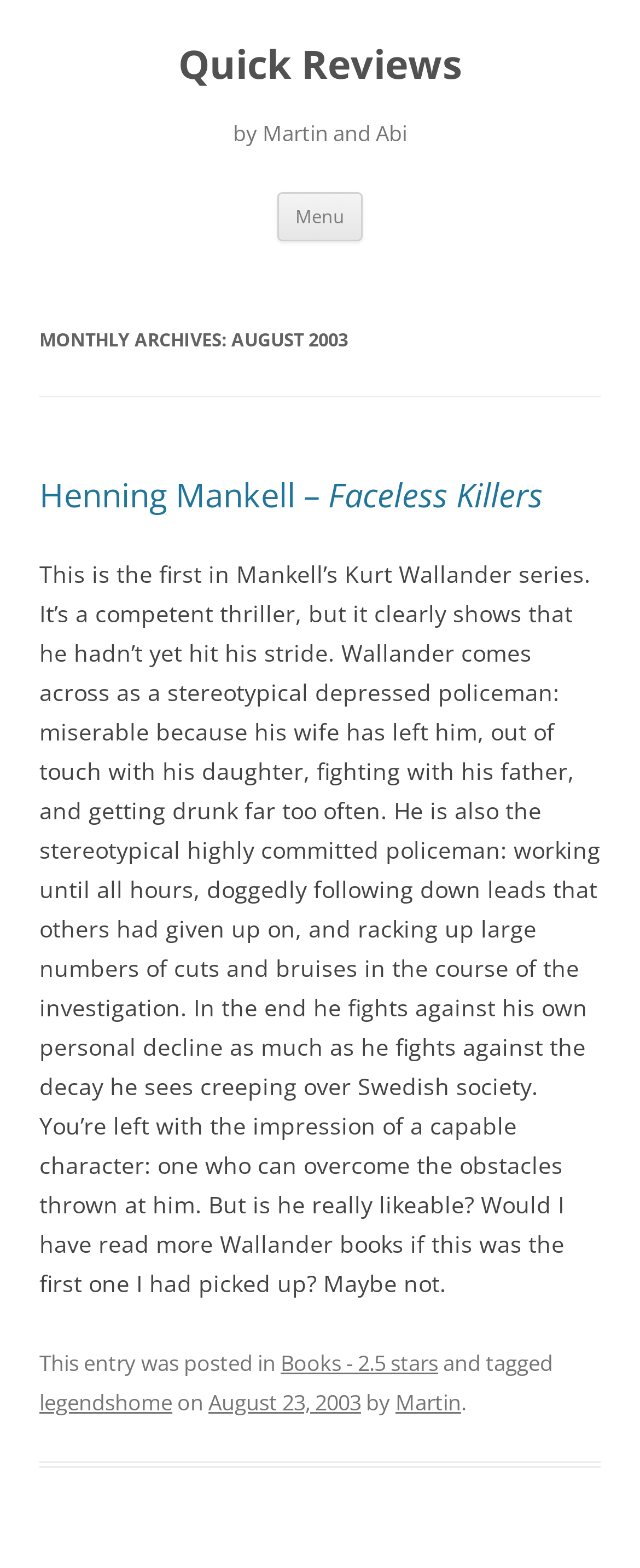Locate the bounding box of the UI element defined by this description: "Books - 2.5 stars". The coordinates should be given as four float numbers between 0 and 1, formatted as [left, top, right, bottom].

[0.438, 0.859, 0.685, 0.878]